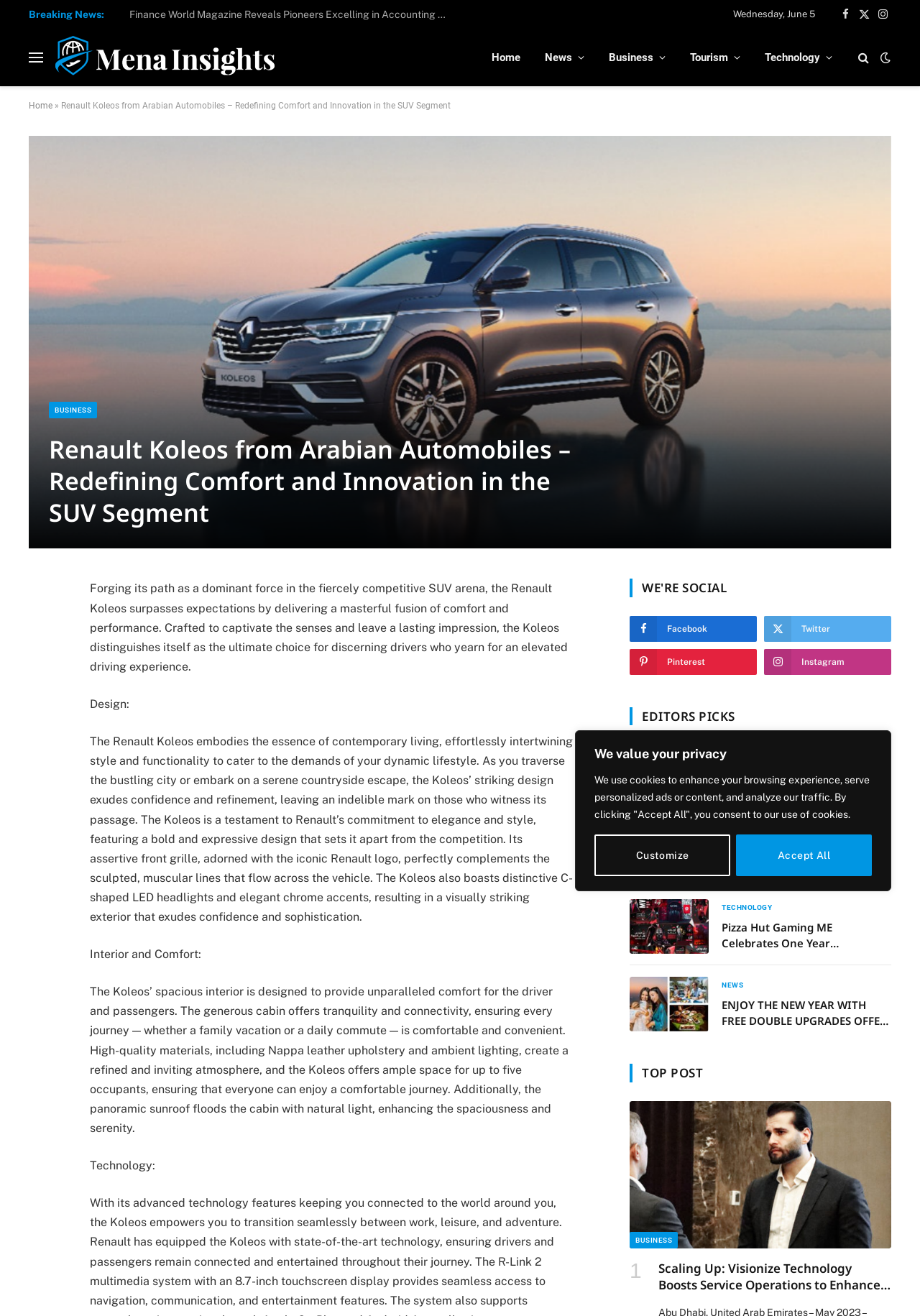Please analyze the image and give a detailed answer to the question:
What is the feature that floods the cabin with natural light?

The webpage mentions that the Renault Koleos has a panoramic sunroof that floods the cabin with natural light, enhancing the spaciousness and serenity.